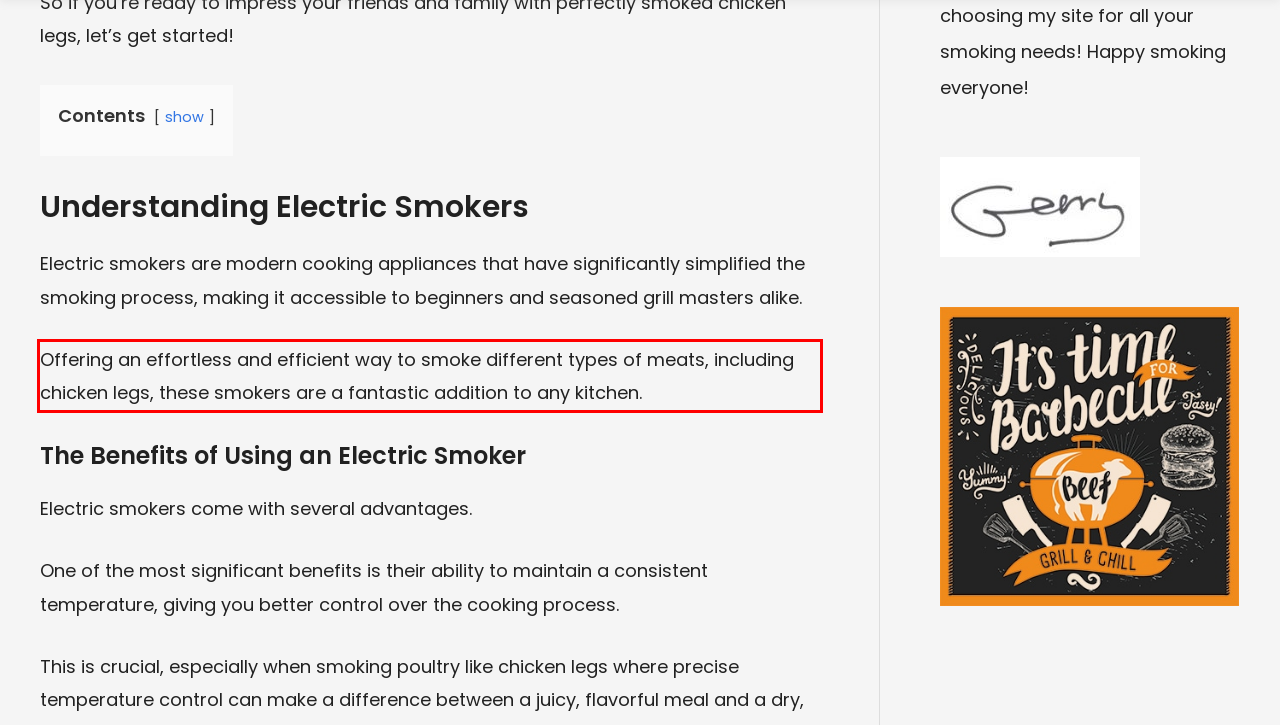The screenshot provided shows a webpage with a red bounding box. Apply OCR to the text within this red bounding box and provide the extracted content.

Offering an effortless and efficient way to smoke different types of meats, including chicken legs, these smokers are a fantastic addition to any kitchen.